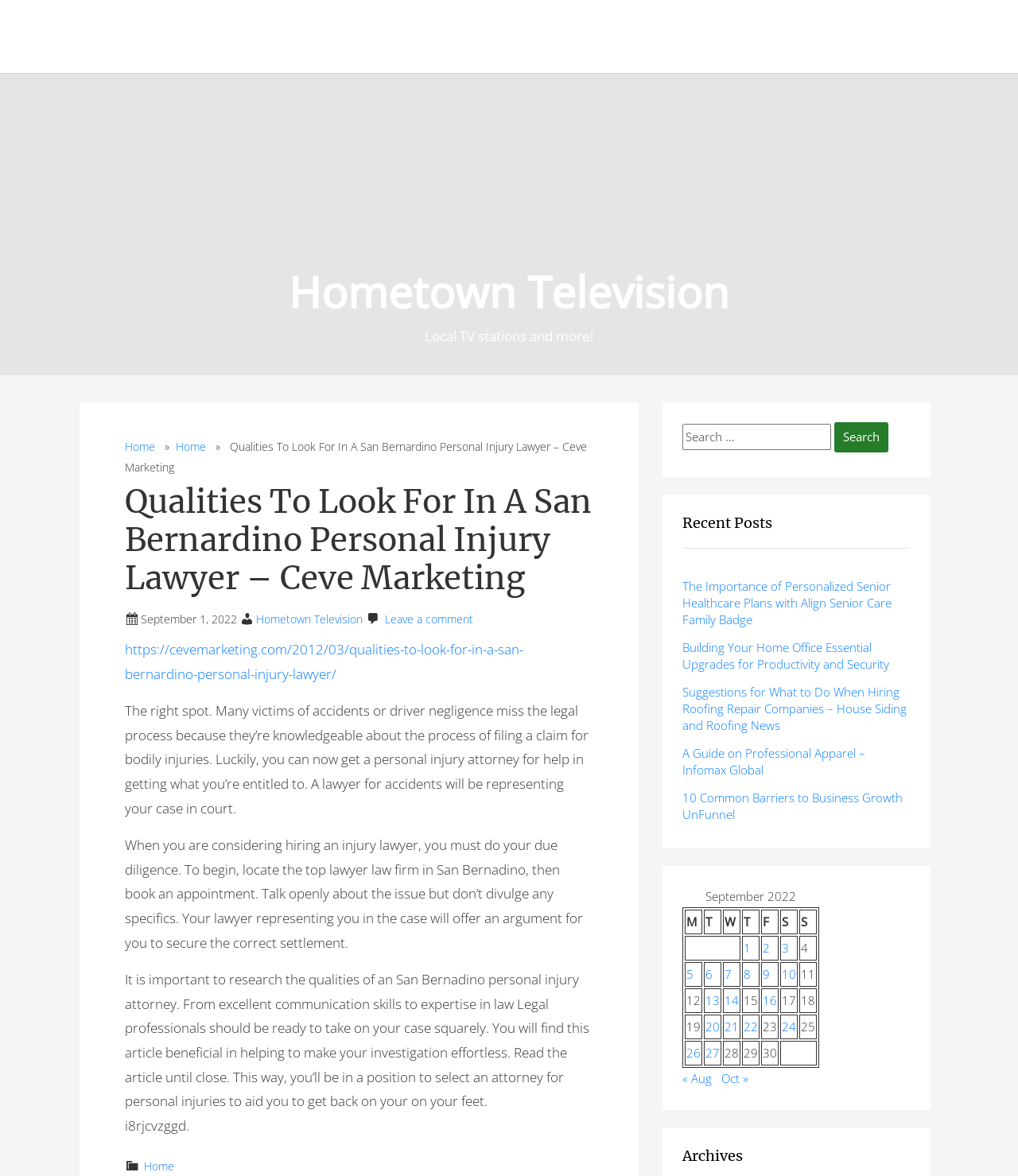Pinpoint the bounding box coordinates of the clickable element needed to complete the instruction: "View posts published on September 1, 2022". The coordinates should be provided as four float numbers between 0 and 1: [left, top, right, bottom].

[0.729, 0.796, 0.746, 0.817]